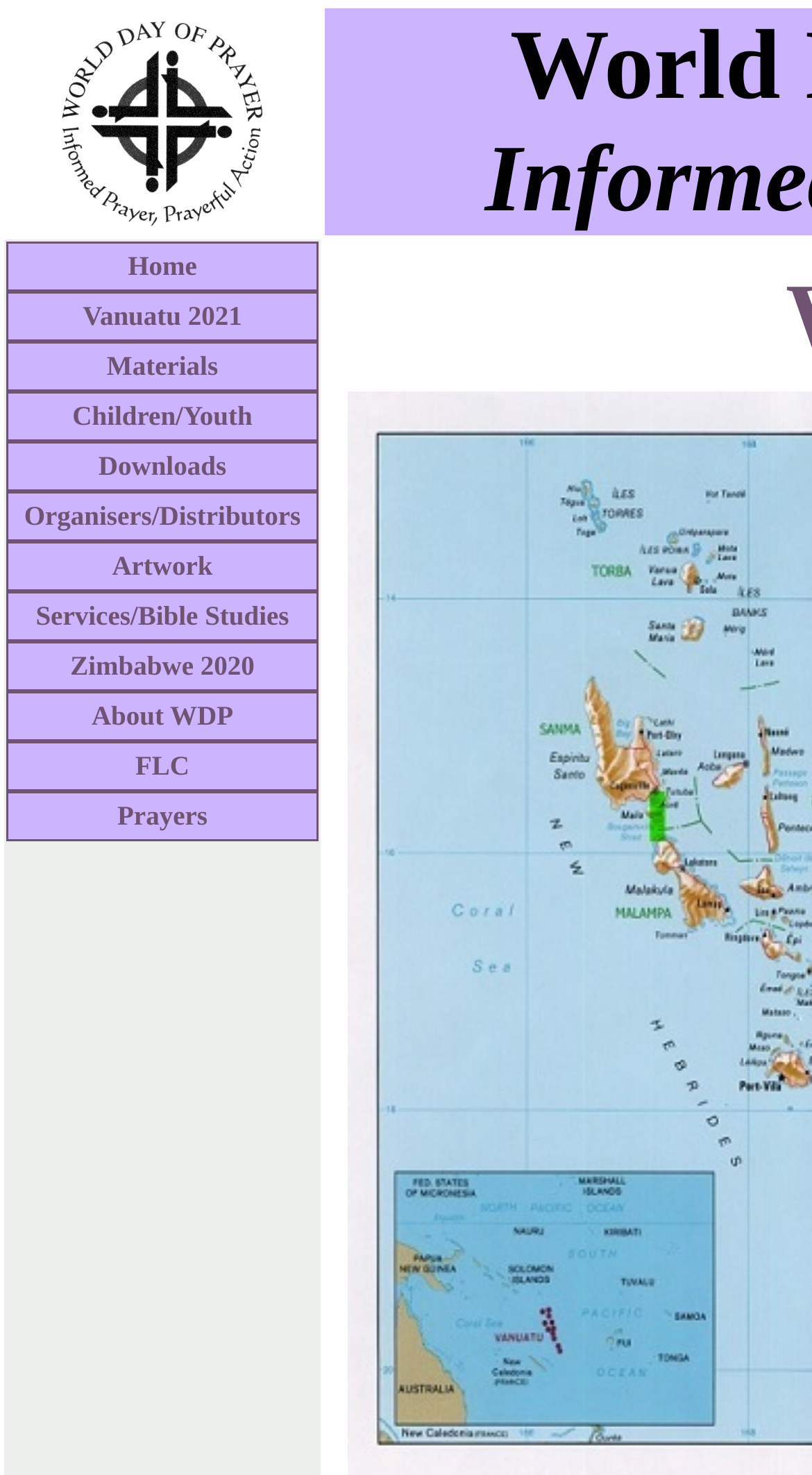Present a detailed account of what is displayed on the webpage.

The webpage is titled "WDP Introduction" and appears to be the homepage of WDP Scotland. At the top-left corner, there is a grid cell containing the "WDP" logo, which is an image. Below the logo, there is a horizontal navigation menu with 12 links, including "Home", "Vanuatu 2021", "Materials", "Children/Youth", "Downloads", "Organisers/Distributors", "Artwork", "Services/Bible Studies", "Zimbabwe 2020", "About WDP", "FLC", and "Prayers". These links are arranged in a vertical column, with each link positioned directly below the previous one.